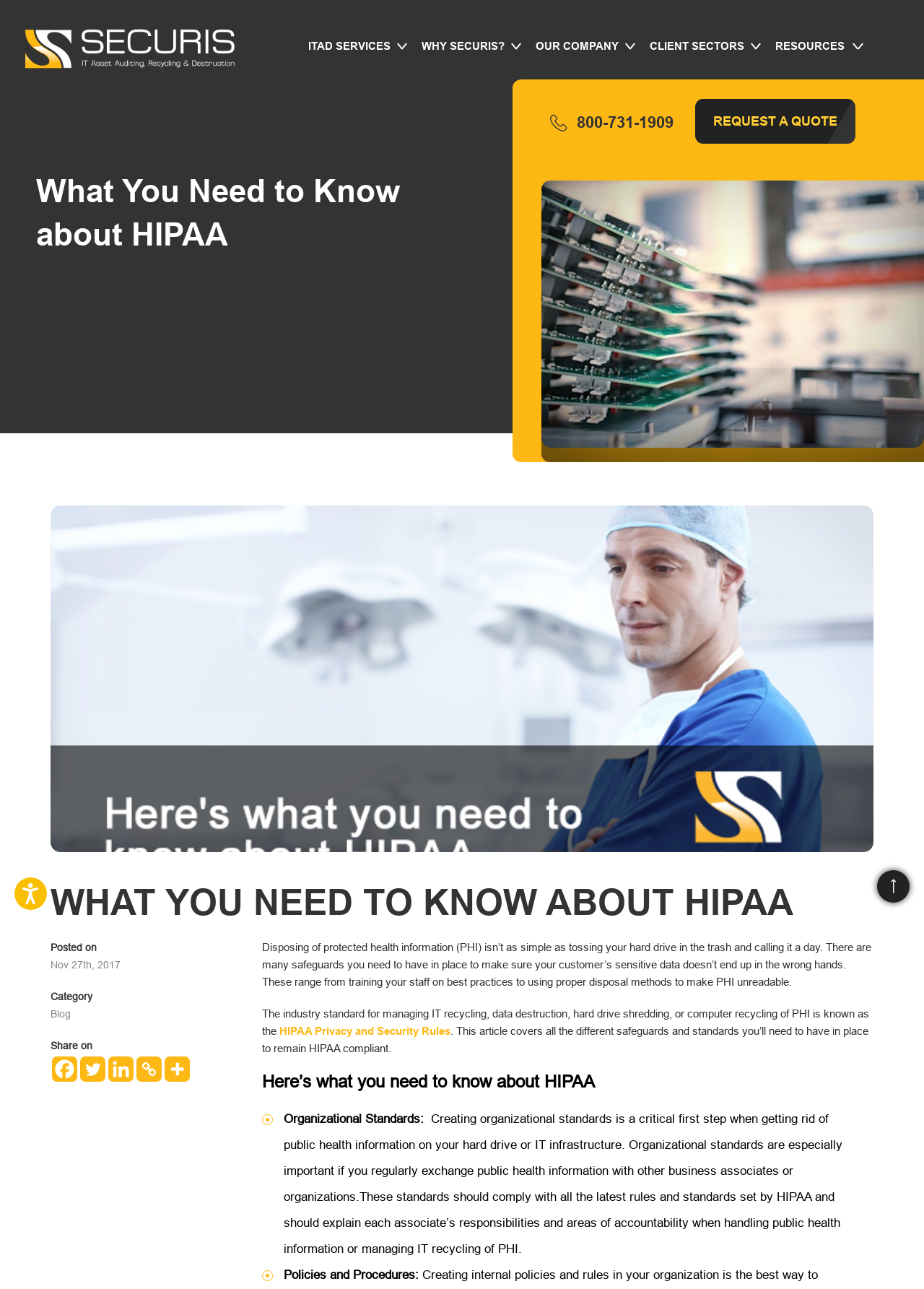Locate the bounding box coordinates of the element that needs to be clicked to carry out the instruction: "Call the phone number". The coordinates should be given as four float numbers ranging from 0 to 1, i.e., [left, top, right, bottom].

[0.595, 0.087, 0.729, 0.104]